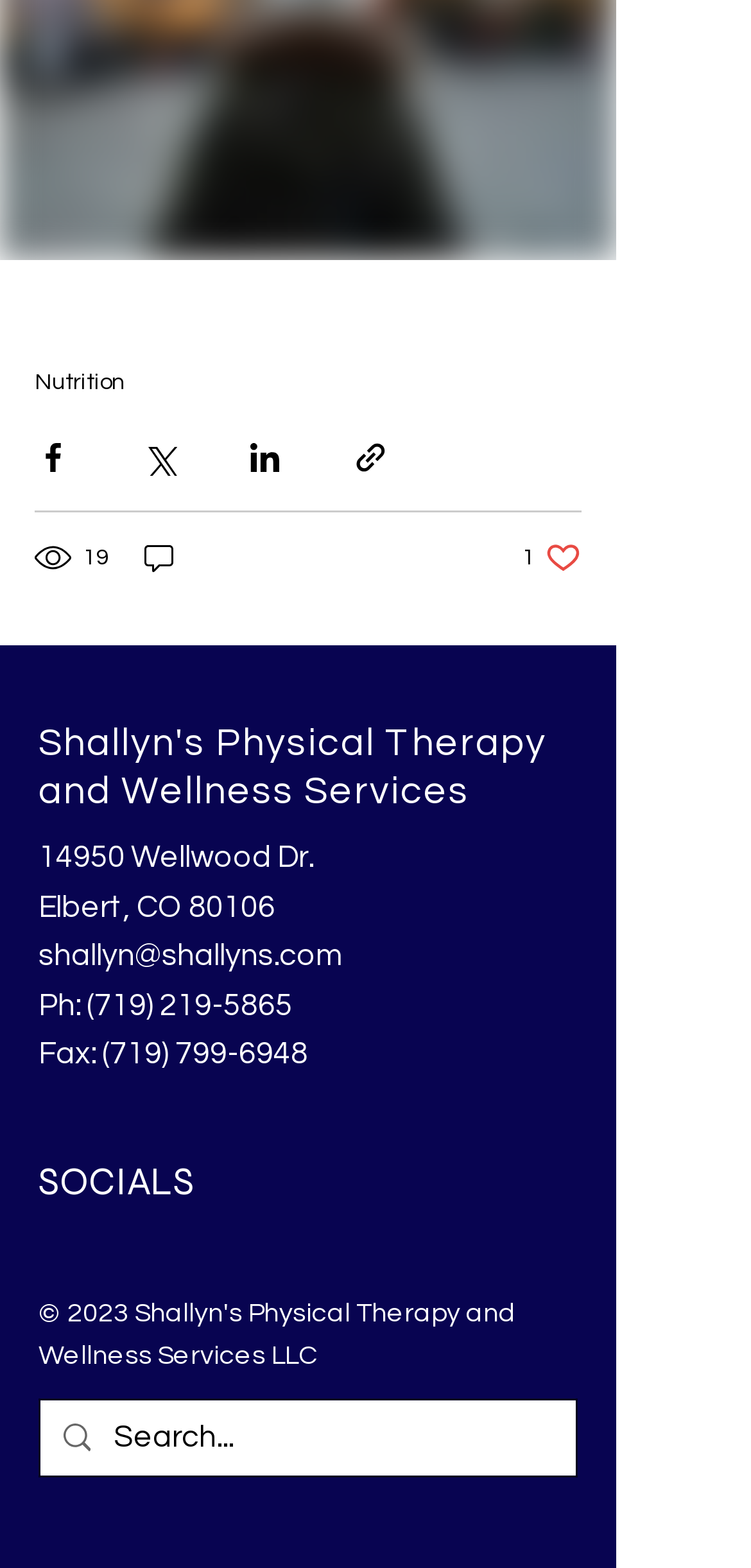Please determine the bounding box coordinates of the element to click in order to execute the following instruction: "Like the post". The coordinates should be four float numbers between 0 and 1, specified as [left, top, right, bottom].

[0.695, 0.344, 0.774, 0.367]